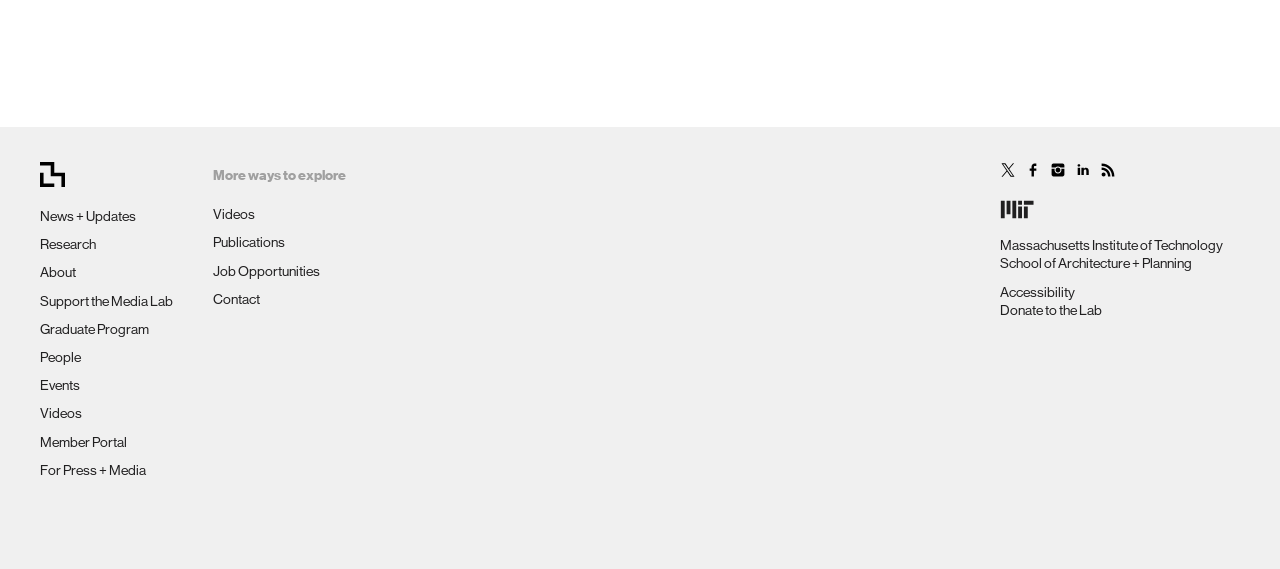How many links are there under the 'School of Architecture + Planning' link?
Please respond to the question with as much detail as possible.

I examined the link 'School of Architecture + Planning' and found that it does not have any child links.